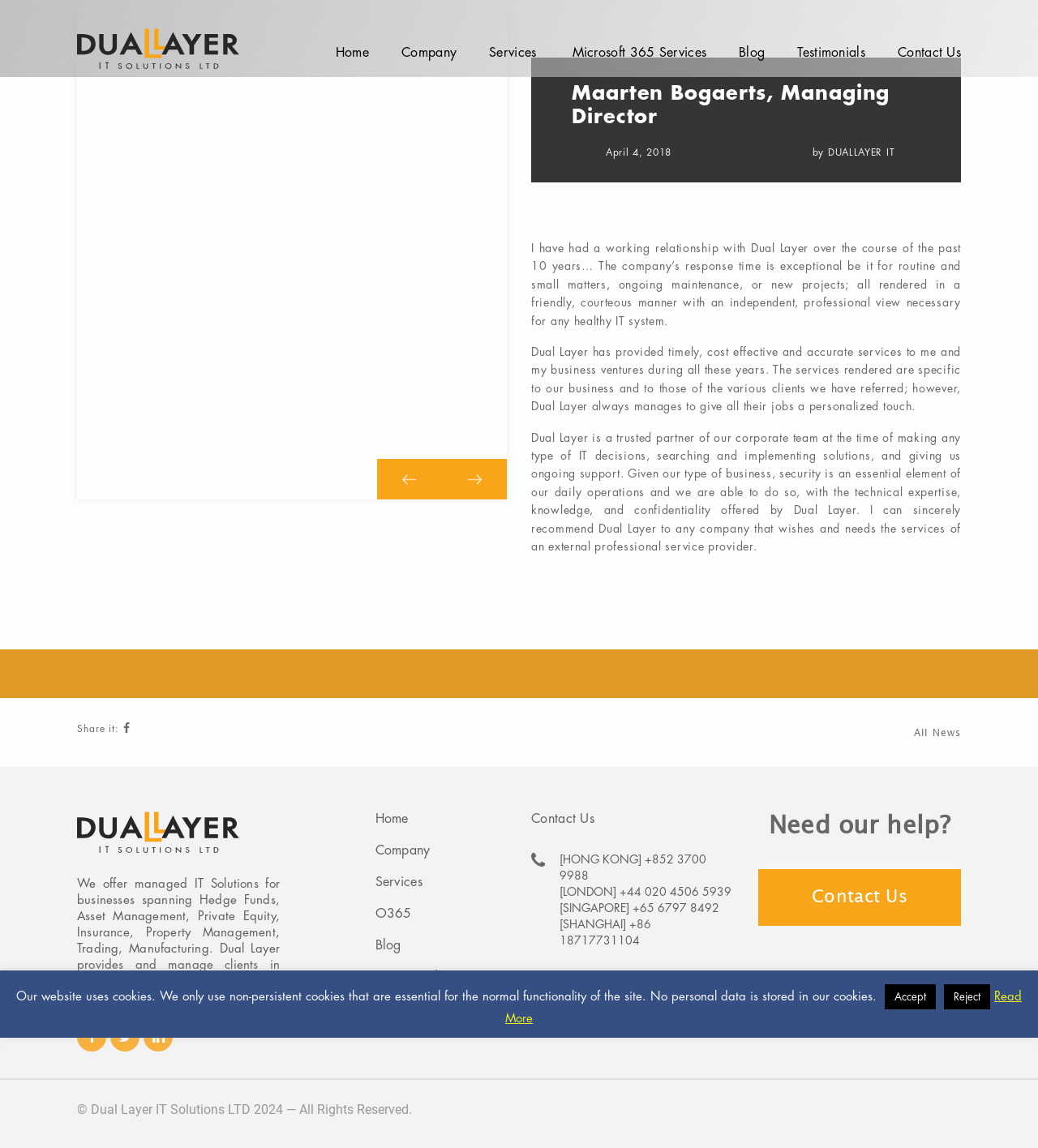How many social media links are there?
Using the visual information from the image, give a one-word or short-phrase answer.

3